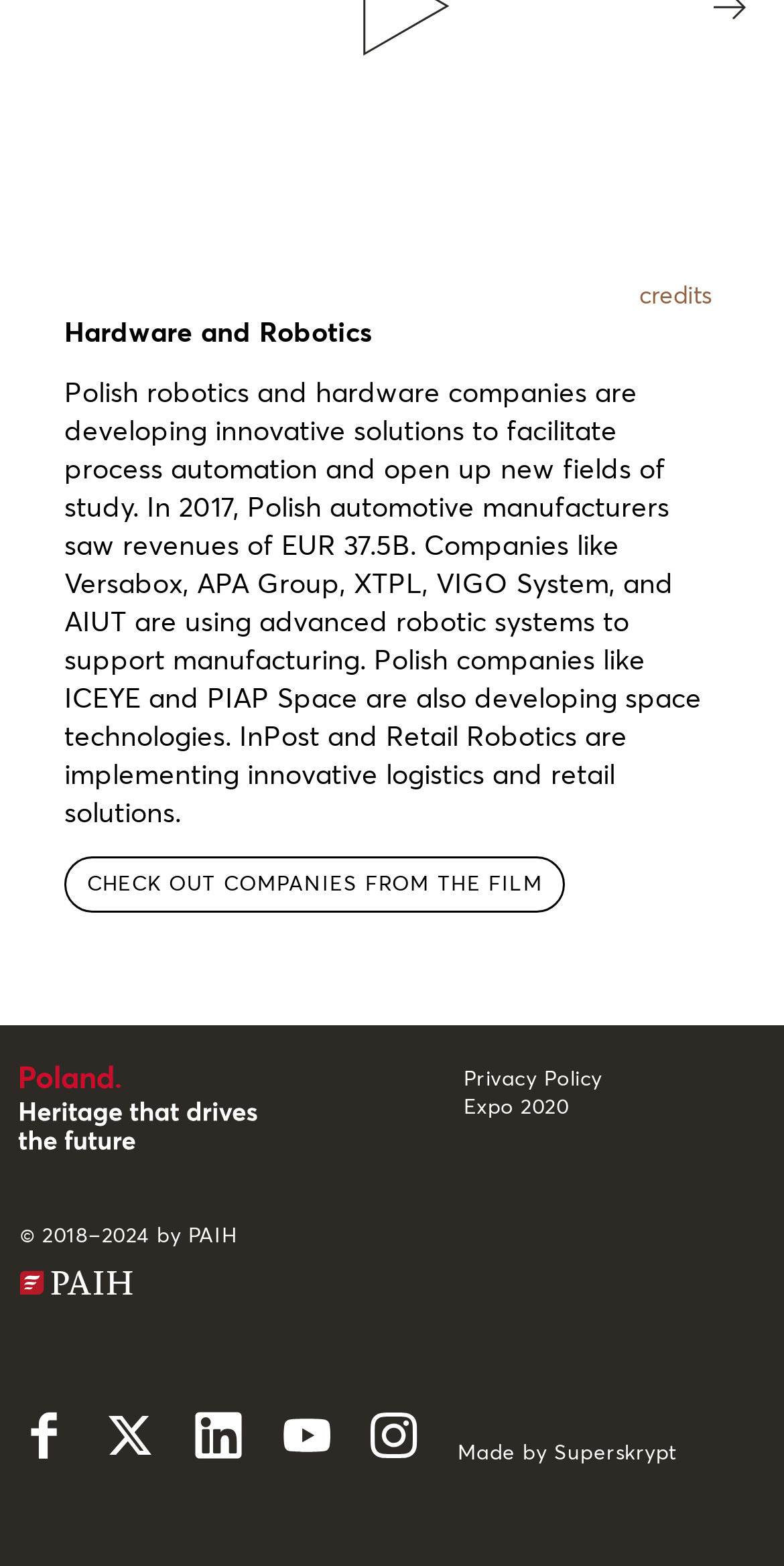Based on the image, give a detailed response to the question: How many links are there at the bottom of the page?

There are three links at the bottom of the page, which are 'Poland. Creativity inspired by nature', 'Privacy Policy', and 'Expo 2020'. These links can be identified by their bounding box coordinates, which indicate their vertical position at the bottom of the page.